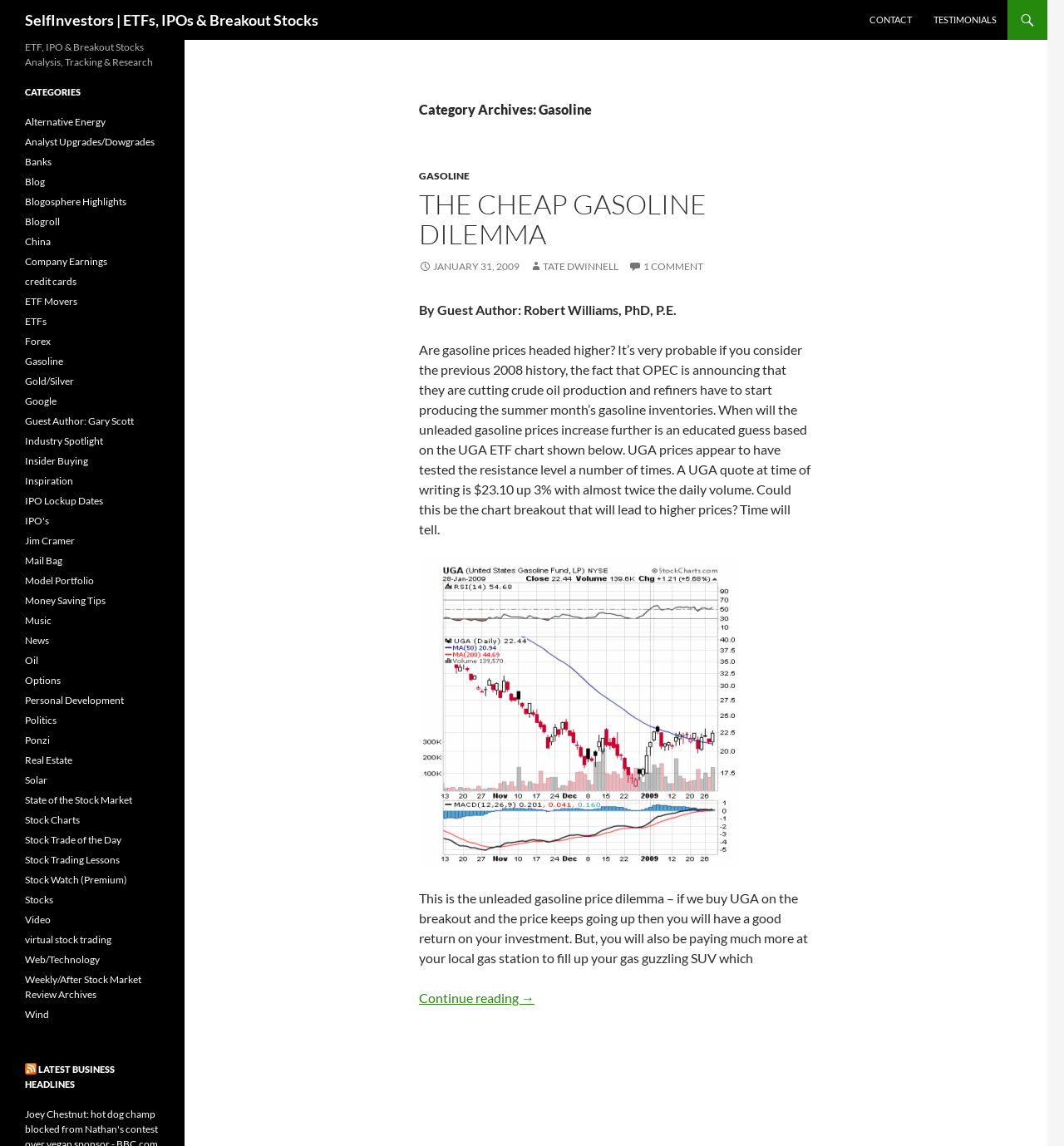Describe every aspect of the webpage comprehensively.

The webpage is about SelfInvestors, a platform focused on ETFs, IPOs, and Breakout Stocks. At the top, there is a heading that reads "SelfInvestors | ETFs, IPOs & Breakout Stocks" with a link to the same title. To the right of this heading, there are two links: "CONTACT" and "TESTIMONIALS".

Below the top section, there is a main content area that takes up most of the page. Within this area, there is a header section with a heading that reads "Category Archives: Gasoline". Below this header, there is an article with a heading that reads "THE CHEAP GASOLINE DILEMMA". The article is written by a guest author, Robert Williams, PhD, P.E., and discusses the potential increase in gasoline prices. The article includes a link to a chart related to UGA ETF and an image of the chart.

To the right of the article, there is a sidebar with several sections. The first section has a heading that reads "ETF, IPO & Breakout Stocks Analysis, Tracking & Research". Below this heading, there is a navigation menu with a list of categories, including Alternative Energy, Analyst Upgrades/Dowgrades, Banks, and many others. Each category has a link to a related page.

Below the categories section, there is another section with a heading that reads "RSS LATEST BUSINESS HEADLINES". This section has a link to an RSS feed and a link to the latest business headlines.

Overall, the webpage appears to be a blog or news site focused on providing information and analysis on ETFs, IPOs, and Breakout Stocks, with a specific article about gasoline prices and a sidebar with links to related categories and an RSS feed.